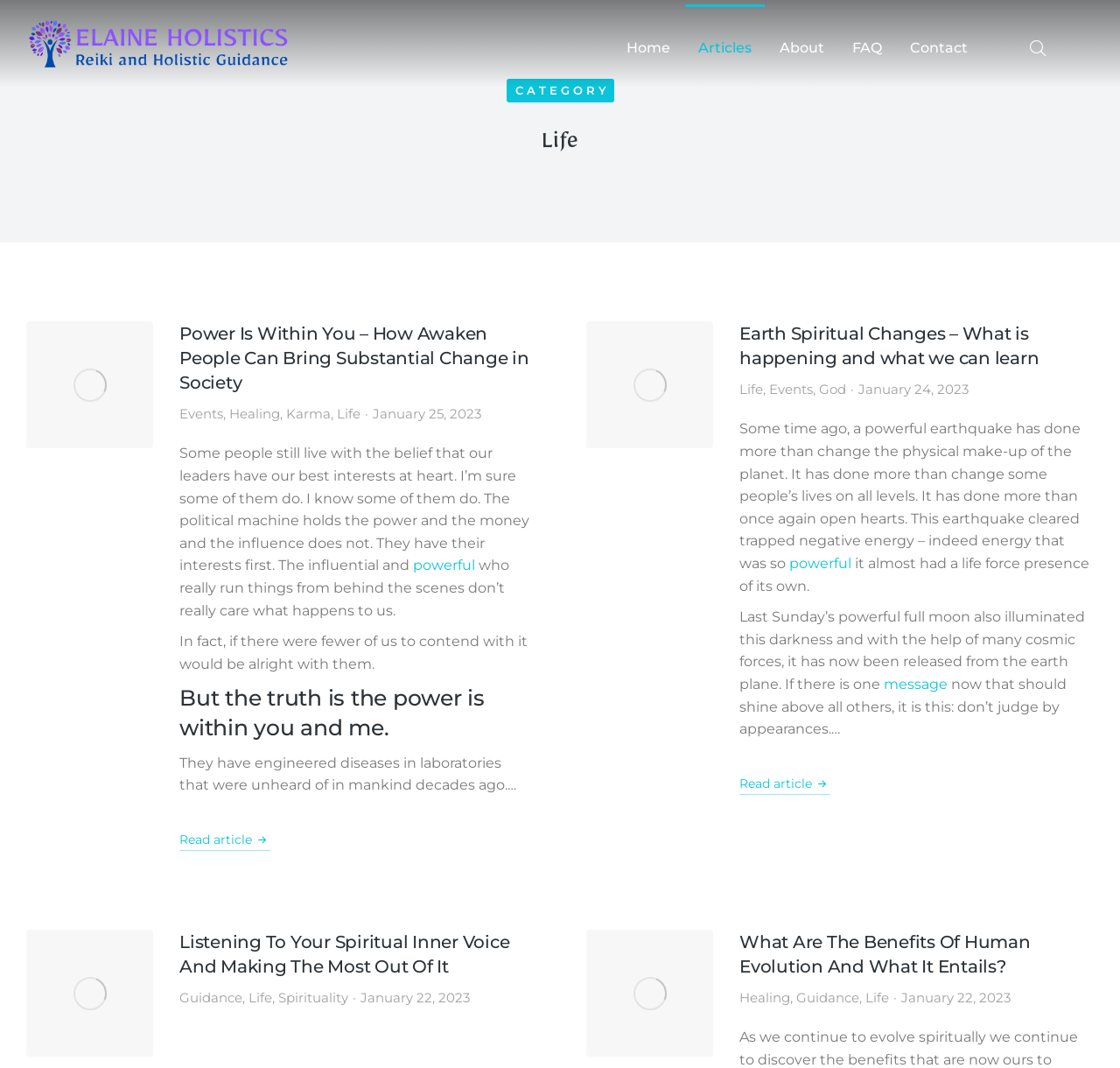Provide the bounding box coordinates of the UI element that matches the description: "Events".

[0.687, 0.357, 0.726, 0.372]